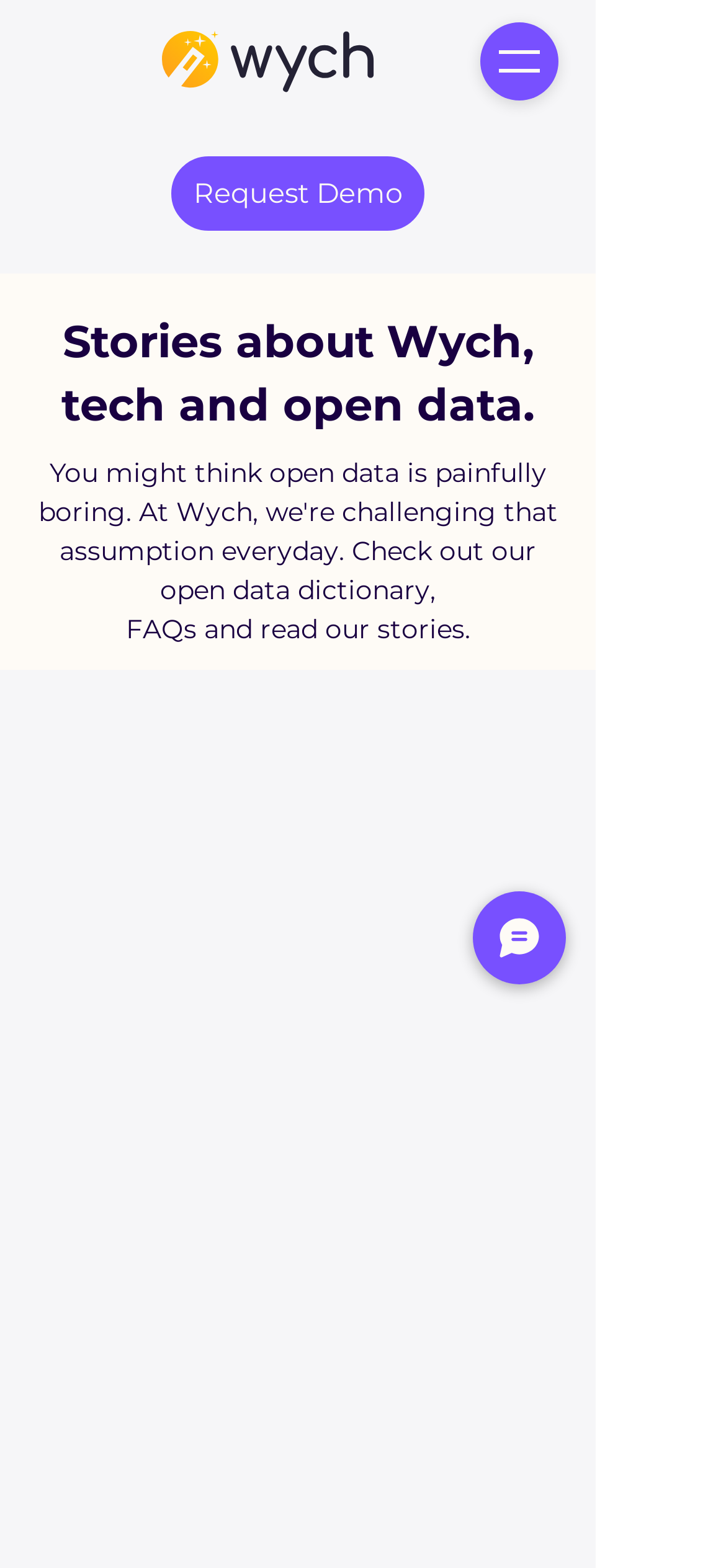Identify and provide the bounding box coordinates of the UI element described: "aria-label="Open navigation menu"". The coordinates should be formatted as [left, top, right, bottom], with each number being a float between 0 and 1.

[0.662, 0.014, 0.769, 0.064]